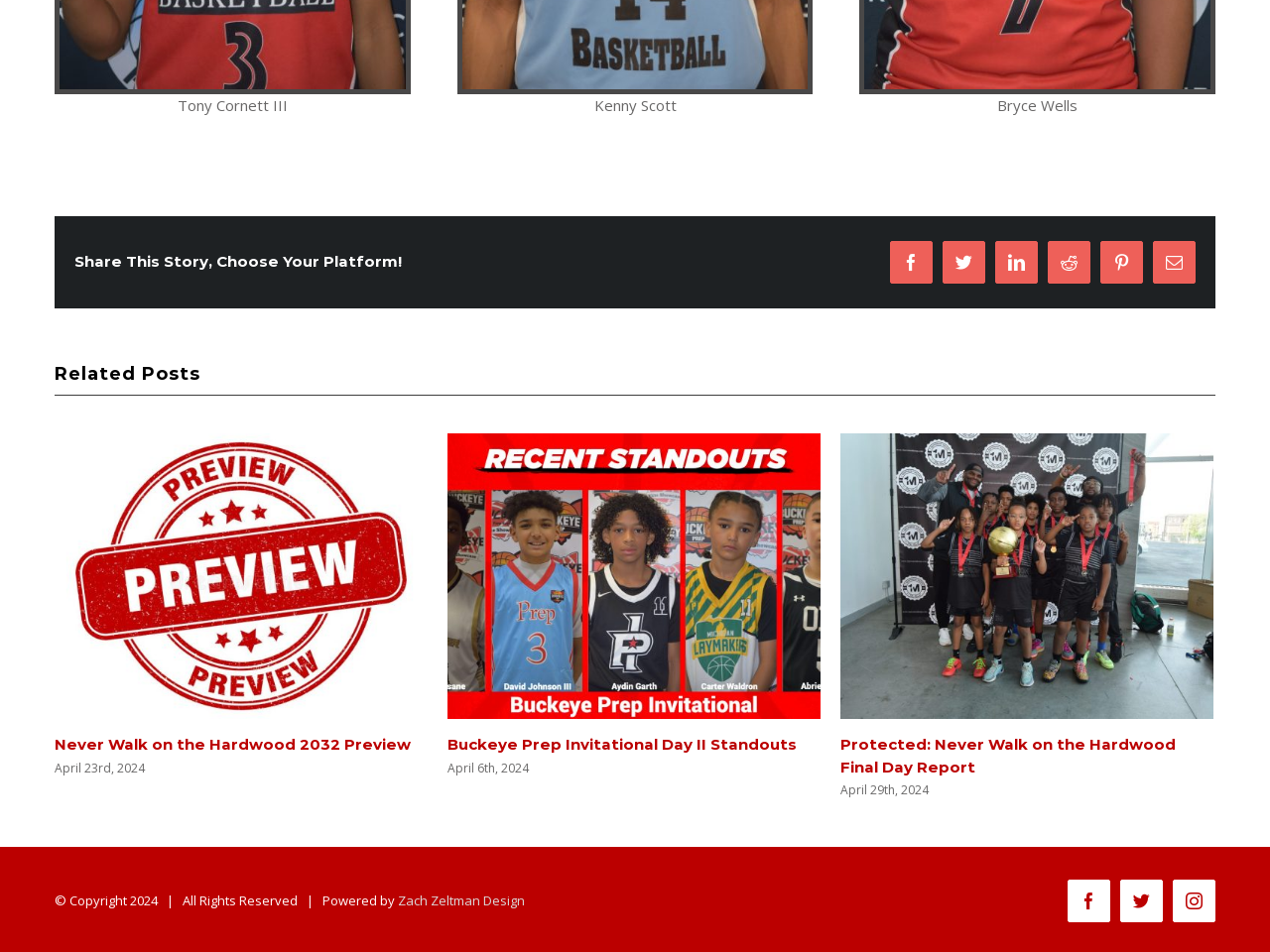Please determine the bounding box coordinates of the element's region to click in order to carry out the following instruction: "Visit Zach Zeltman Design website". The coordinates should be four float numbers between 0 and 1, i.e., [left, top, right, bottom].

[0.313, 0.936, 0.413, 0.955]